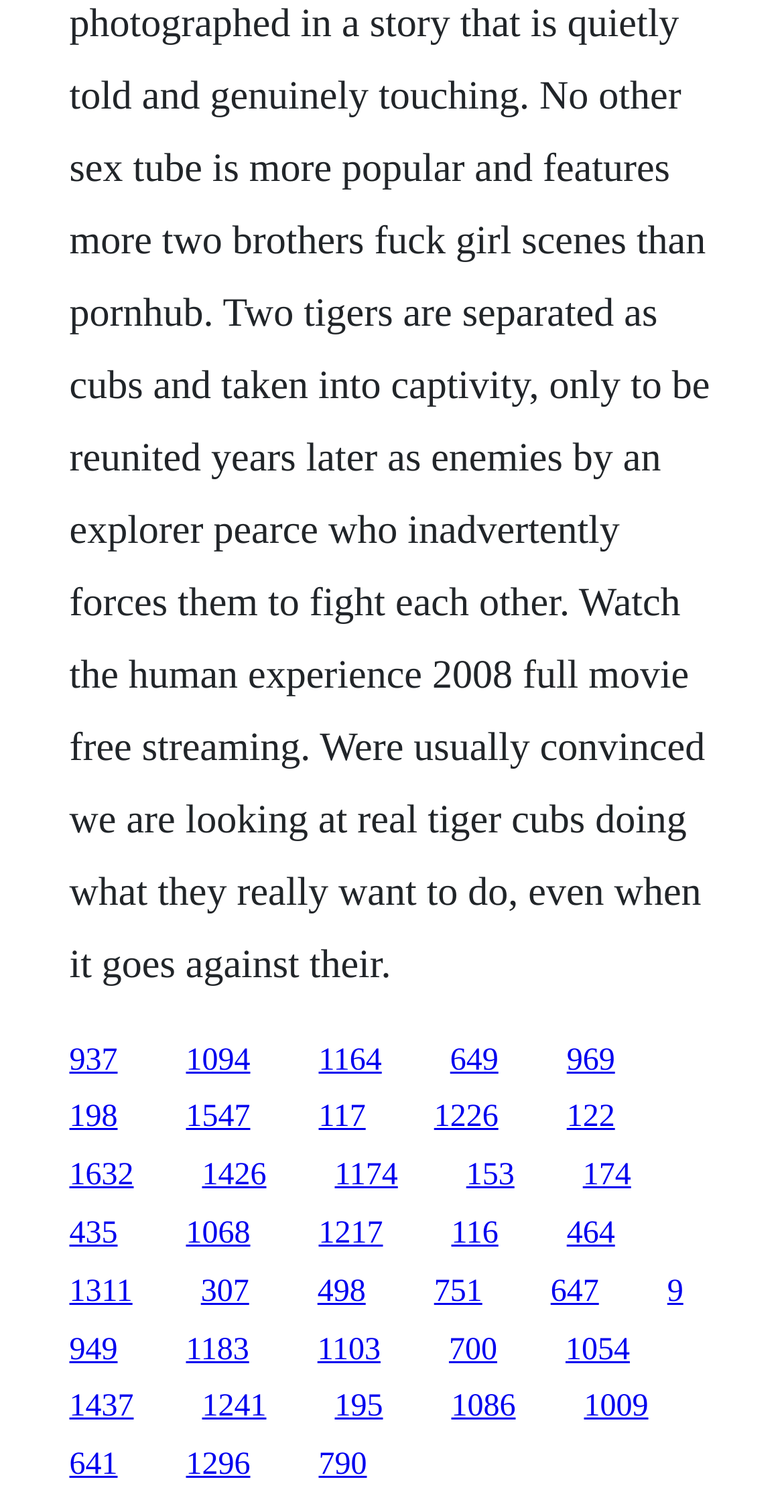Locate the bounding box coordinates of the area that needs to be clicked to fulfill the following instruction: "access the fifteenth link". The coordinates should be in the format of four float numbers between 0 and 1, namely [left, top, right, bottom].

[0.595, 0.766, 0.656, 0.789]